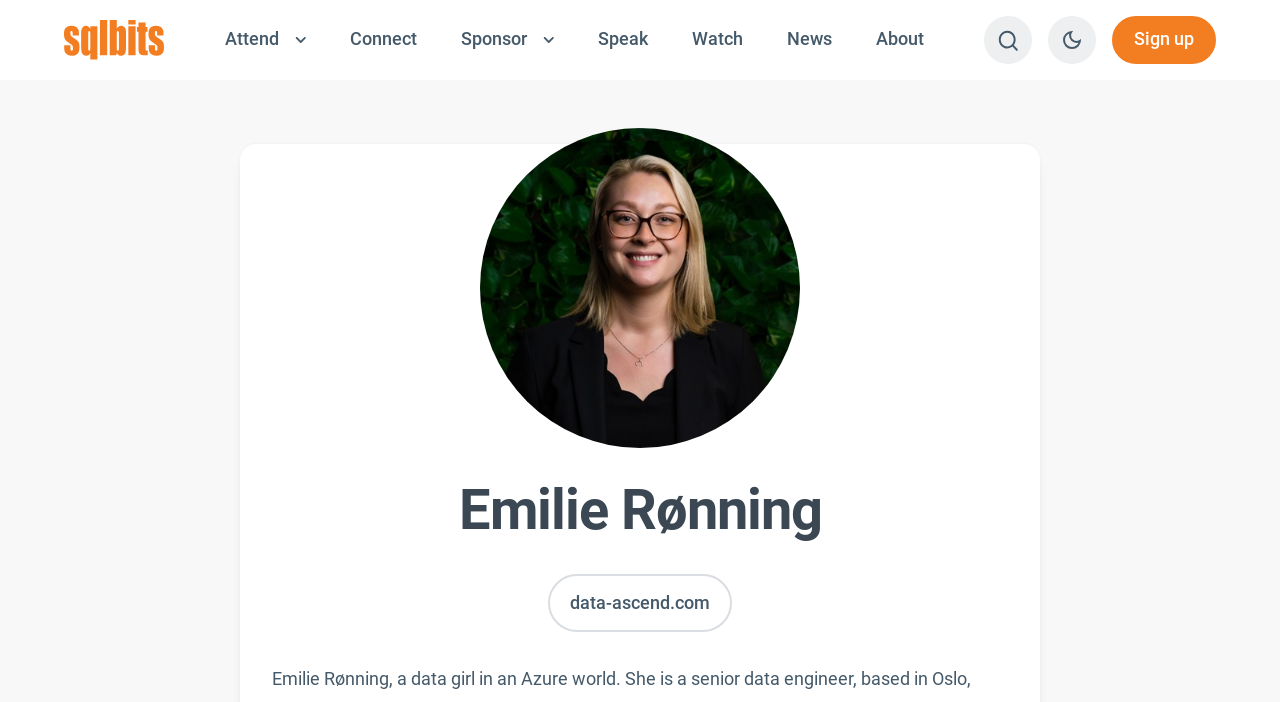What is the text of the button next to the search link?
Give a thorough and detailed response to the question.

I looked at the element next to the 'Search' link and found a button with the text 'Switch to dark theme'.